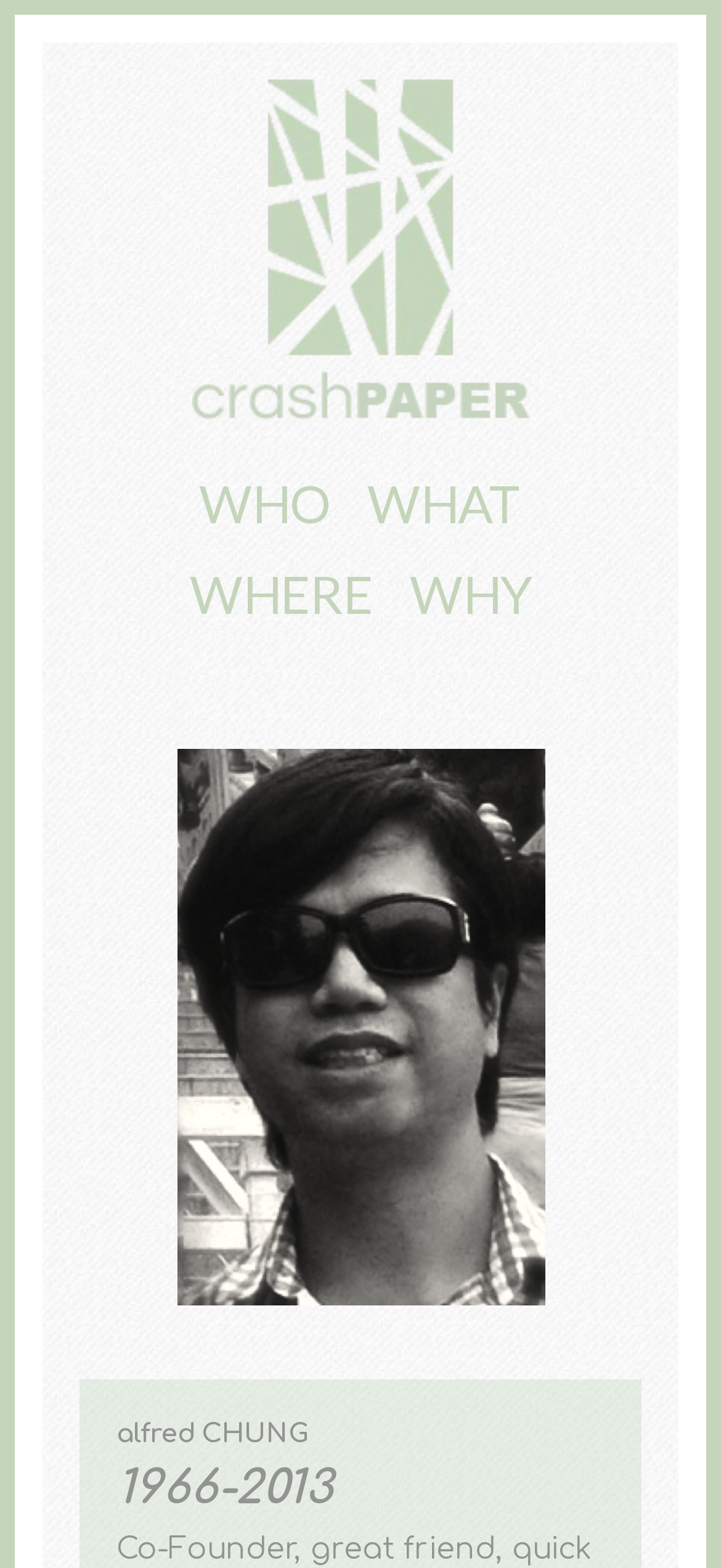How many navigation links are there?
Your answer should be a single word or phrase derived from the screenshot.

4